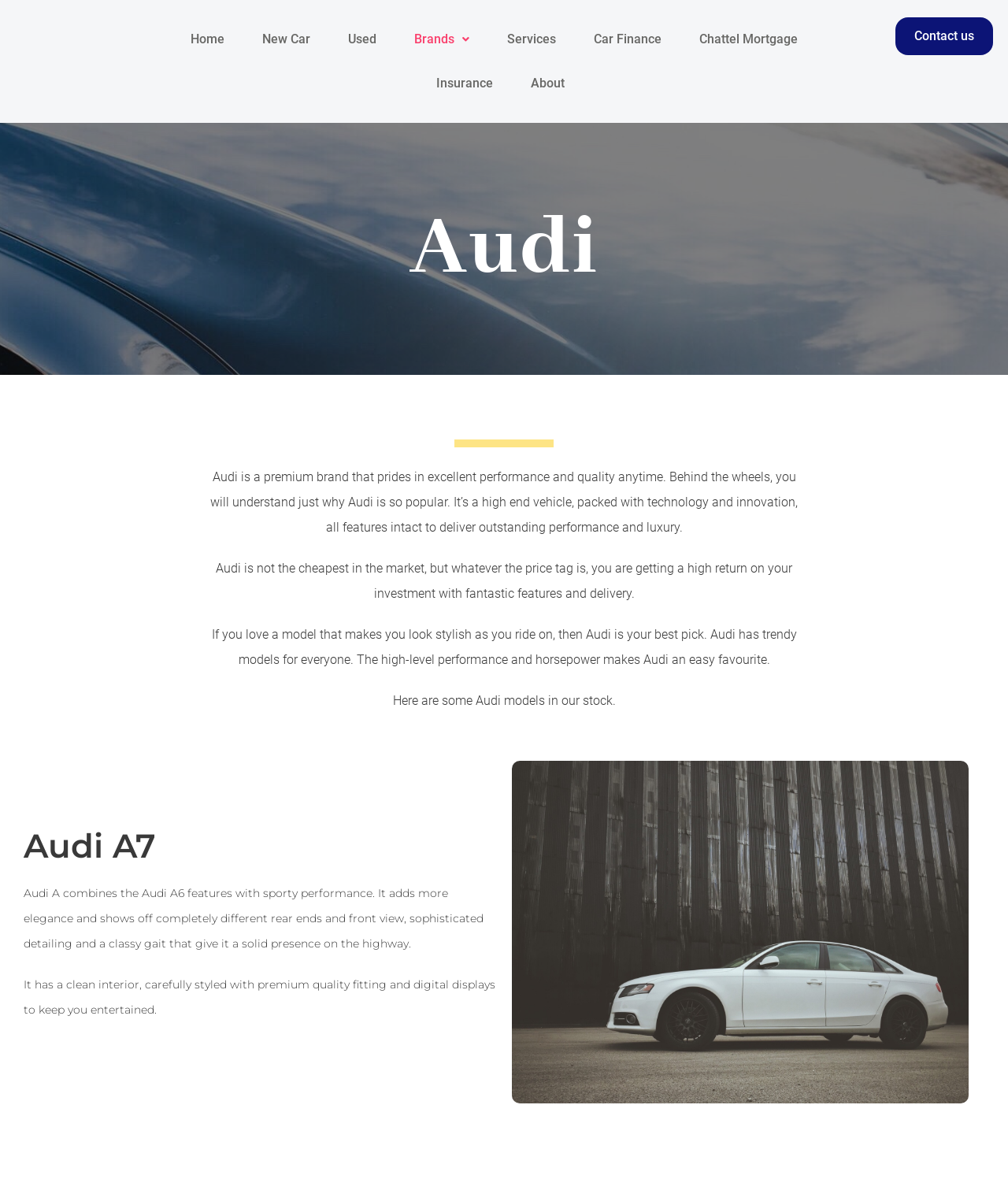Analyze the image and give a detailed response to the question:
What is the purpose of the 'Contact us' button?

The 'Contact us' button is likely used to contact the dealer or the website owner, possibly to inquire about the cars or services offered, as it is placed at the top right corner of the page.